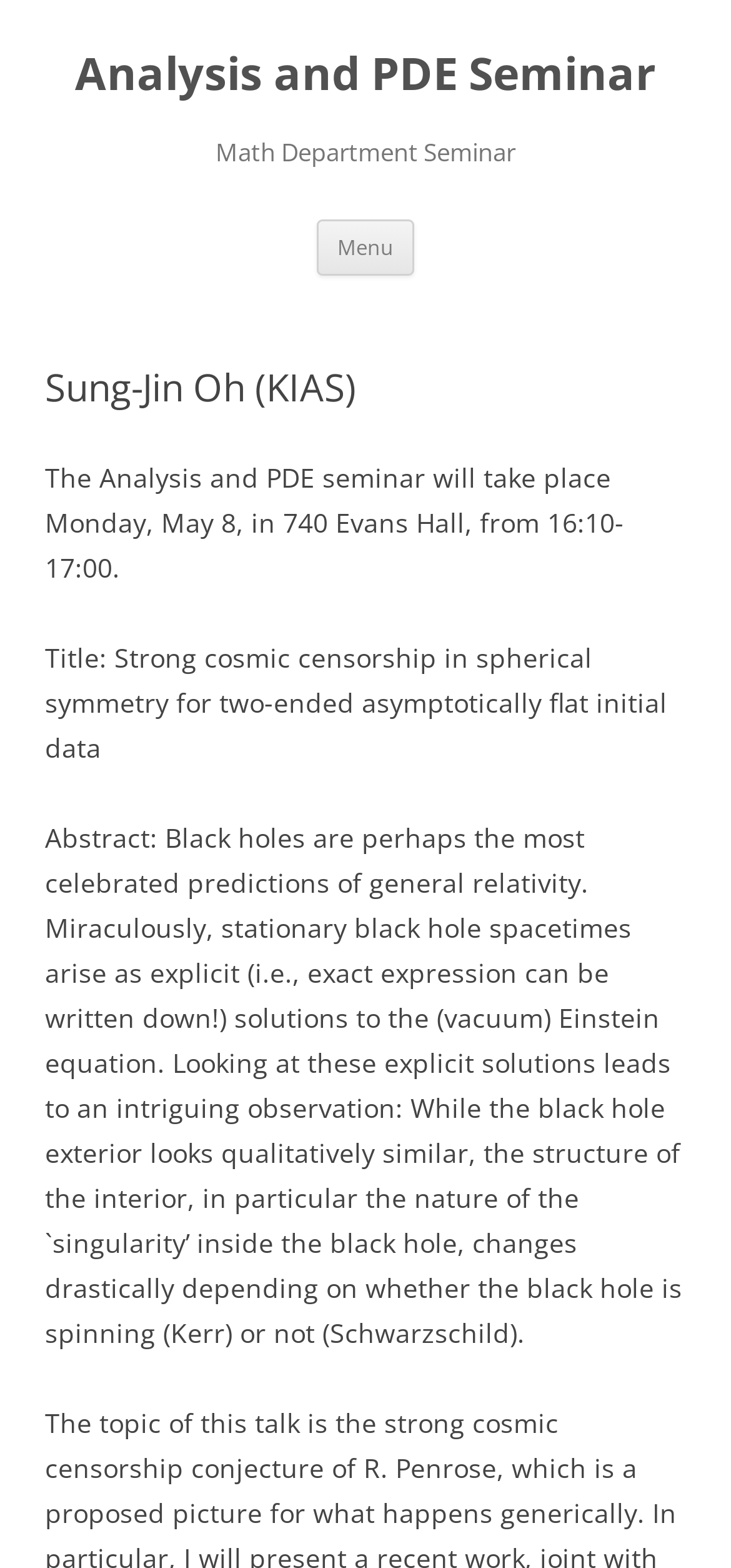When will the seminar take place? Using the information from the screenshot, answer with a single word or phrase.

Monday, May 8